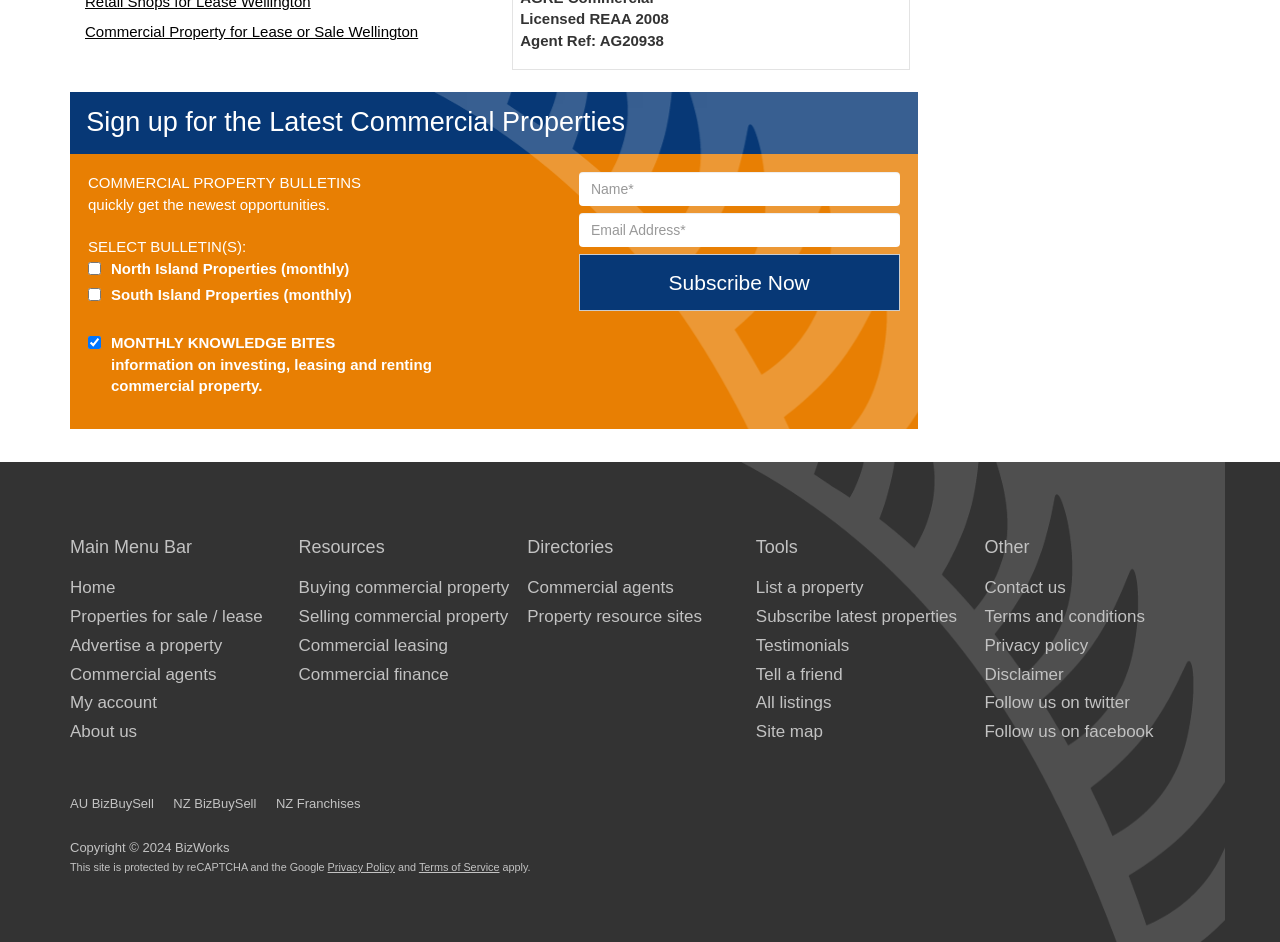Examine the screenshot and answer the question in as much detail as possible: What is the agent reference number?

The agent reference number can be found at the top of the webpage, next to the 'Licensed REAA 2008' text, which is 'Agent Ref: AG20938'.